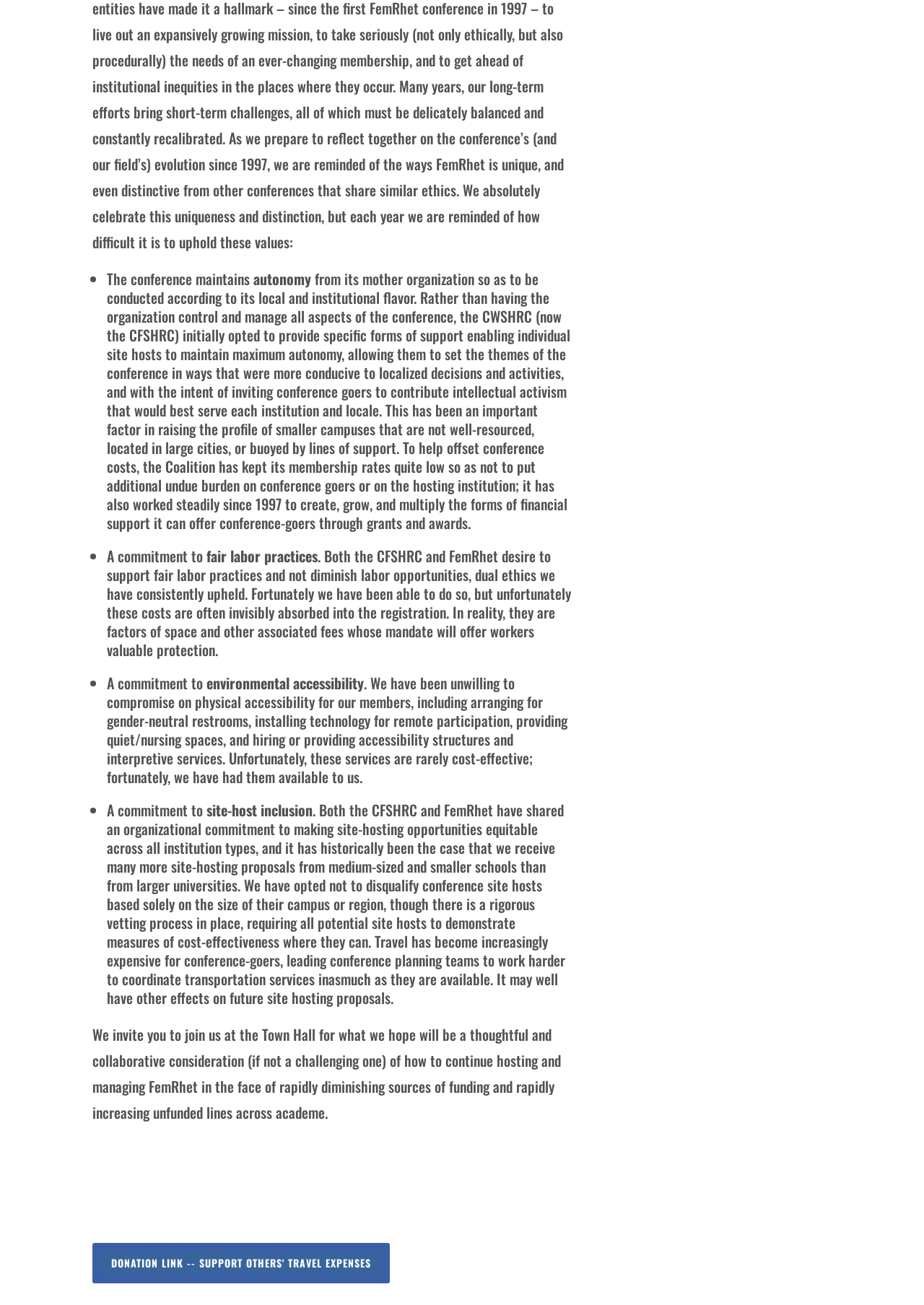What is the significance of the list markers on the webpage?
Answer the question with a detailed and thorough explanation.

The list markers (•) on the webpage are used to indicate key points or important aspects of the conference's organization and management. They are used to highlight specific commitments or values, such as fair labor practices, environmental accessibility, and site-host inclusion.